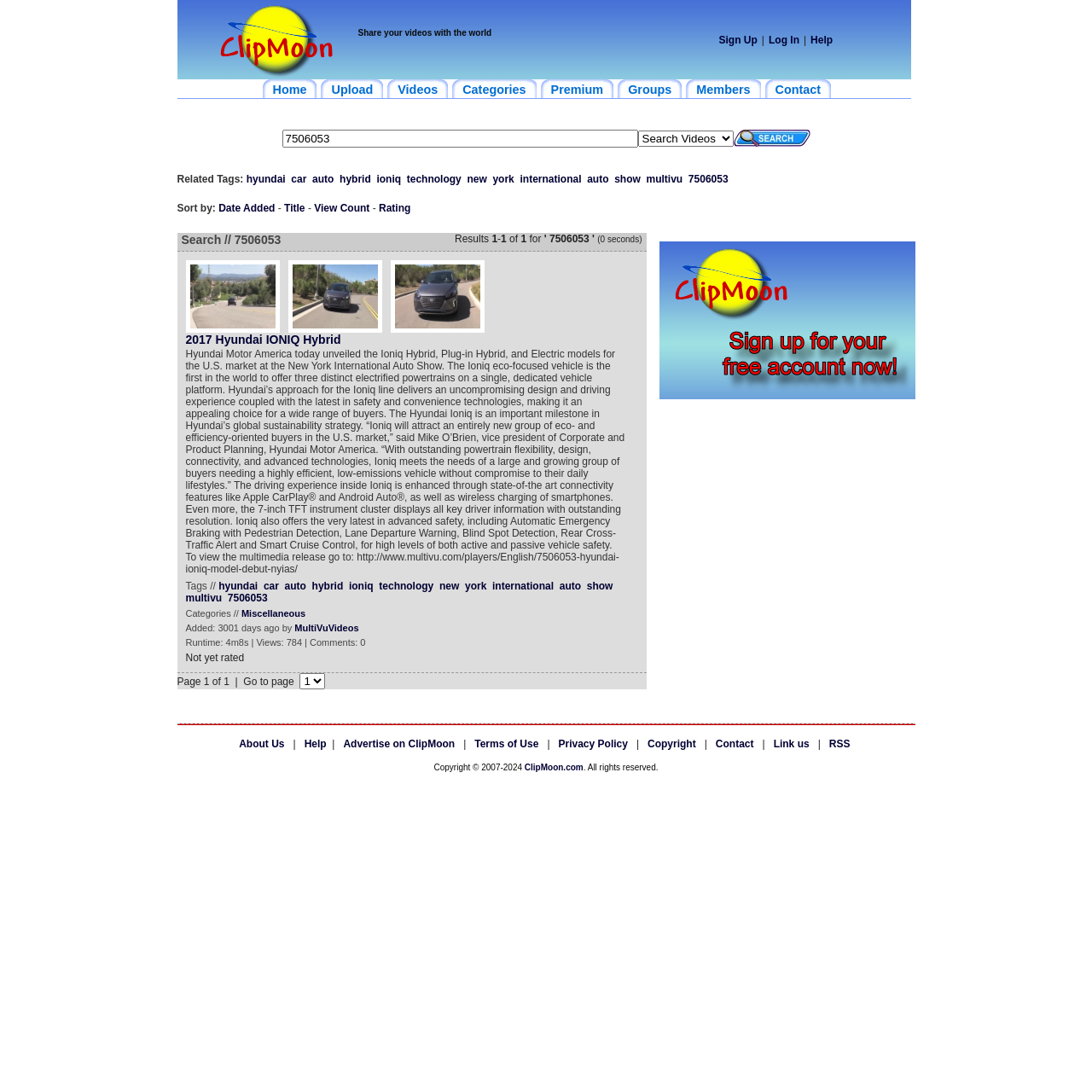What is the theme of the video being searched?
Please give a detailed and elaborate answer to the question.

The presence of tags such as 'hyundai', 'car', 'auto', and 'hybrid' suggests that the video being searched is related to Hyundai cars, possibly a review or showcase of a Hyundai hybrid car model.